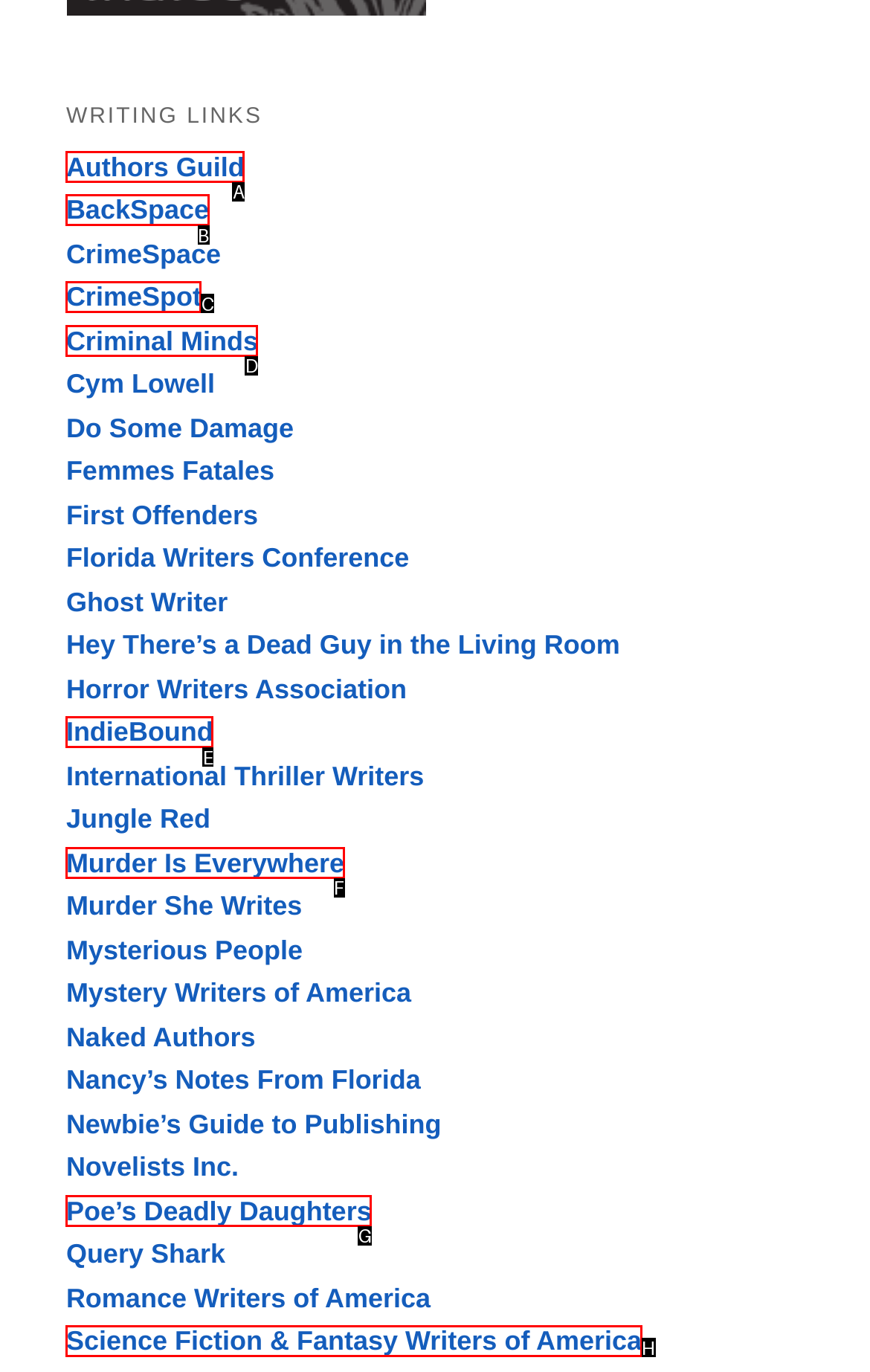Looking at the description: Poe’s Deadly Daughters, identify which option is the best match and respond directly with the letter of that option.

G